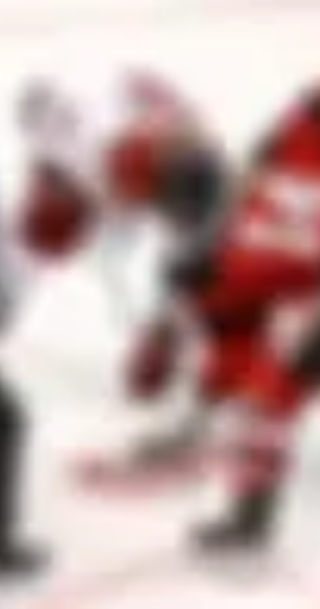Give a thorough and detailed caption for the image.

In this dynamic image, two hockey players are engaged in a face-off on the ice. The player on the left, dressed in a white uniform, leans forward with an intense expression, ready to assert control over the puck. Opposite him, the player in the vibrant red jersey mirrors his stance, both athletes demonstrating focus and competitive spirit in this crucial moment of the game. The ice surface glistens under the arena lights, emphasizing the energy and tension surrounding the play. This scene captures the essence of ice hockey, highlighting the skill and intensity that define the sport.